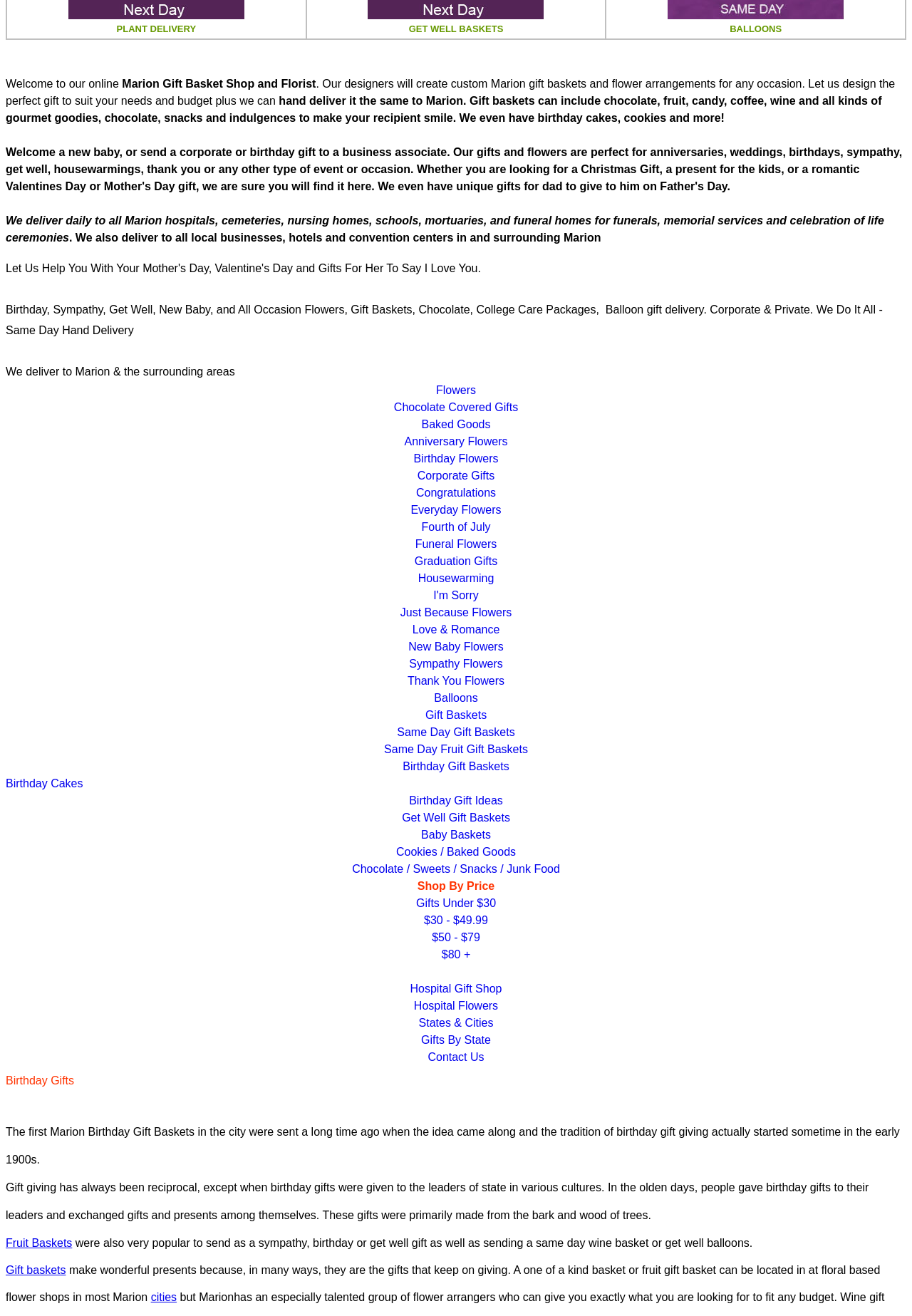Give the bounding box coordinates for the element described by: "Funeral Flowers".

[0.455, 0.409, 0.545, 0.418]